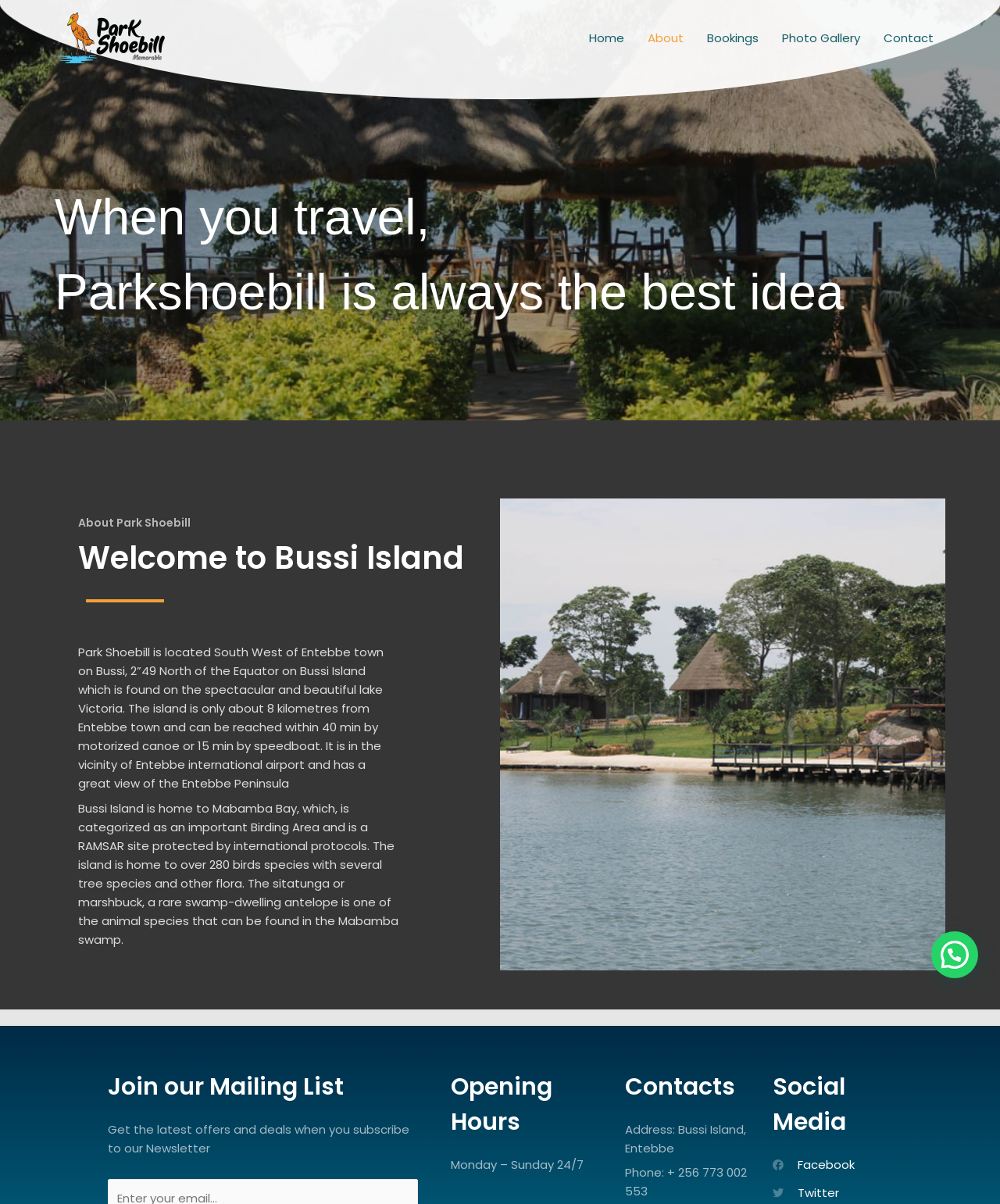Reply to the question with a brief word or phrase: What is the operating schedule of Park Shoebill?

24/7